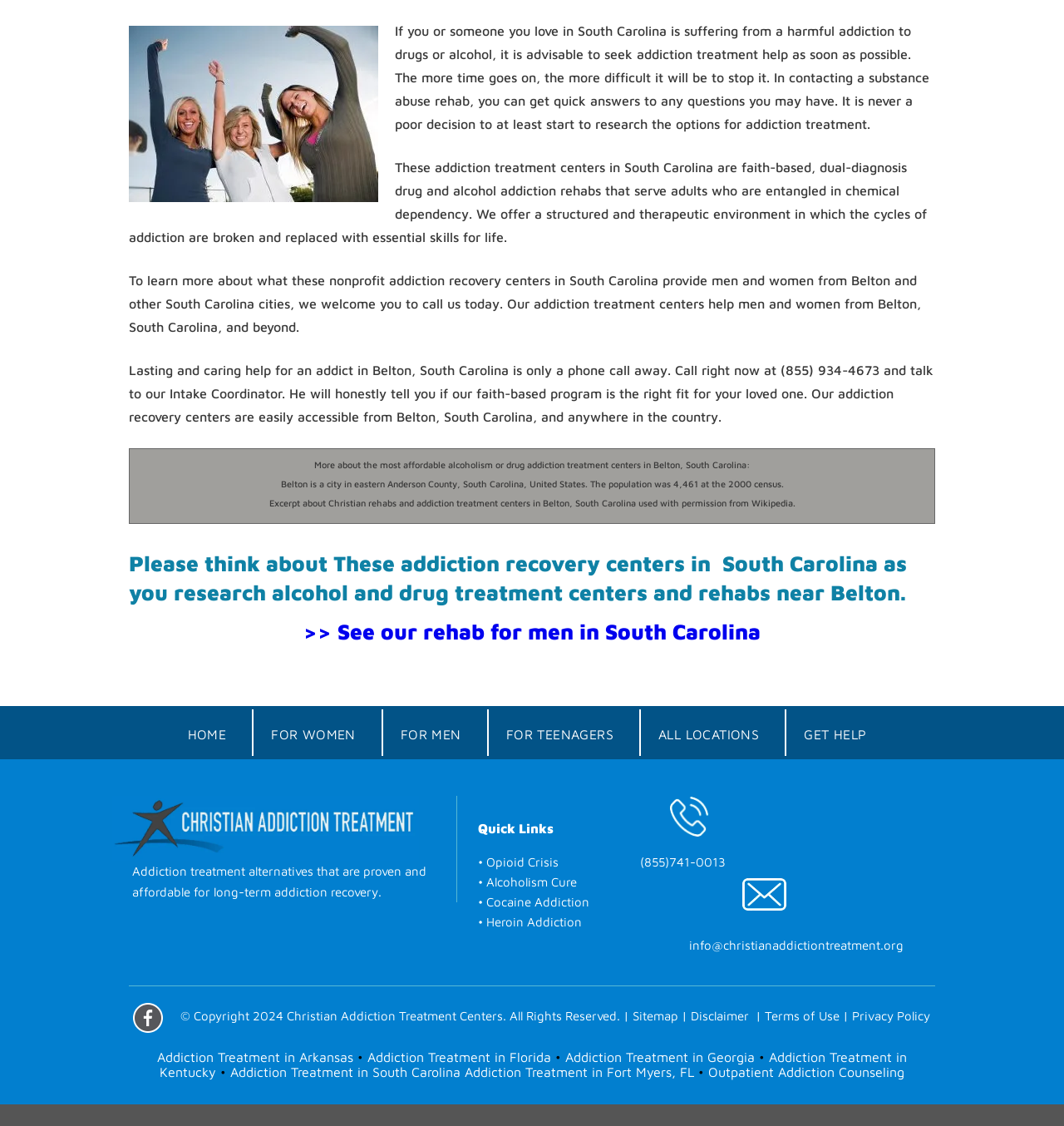Please identify the bounding box coordinates of the element I should click to complete this instruction: 'Contact us for addiction treatment alternatives'. The coordinates should be given as four float numbers between 0 and 1, like this: [left, top, right, bottom].

[0.124, 0.767, 0.401, 0.798]